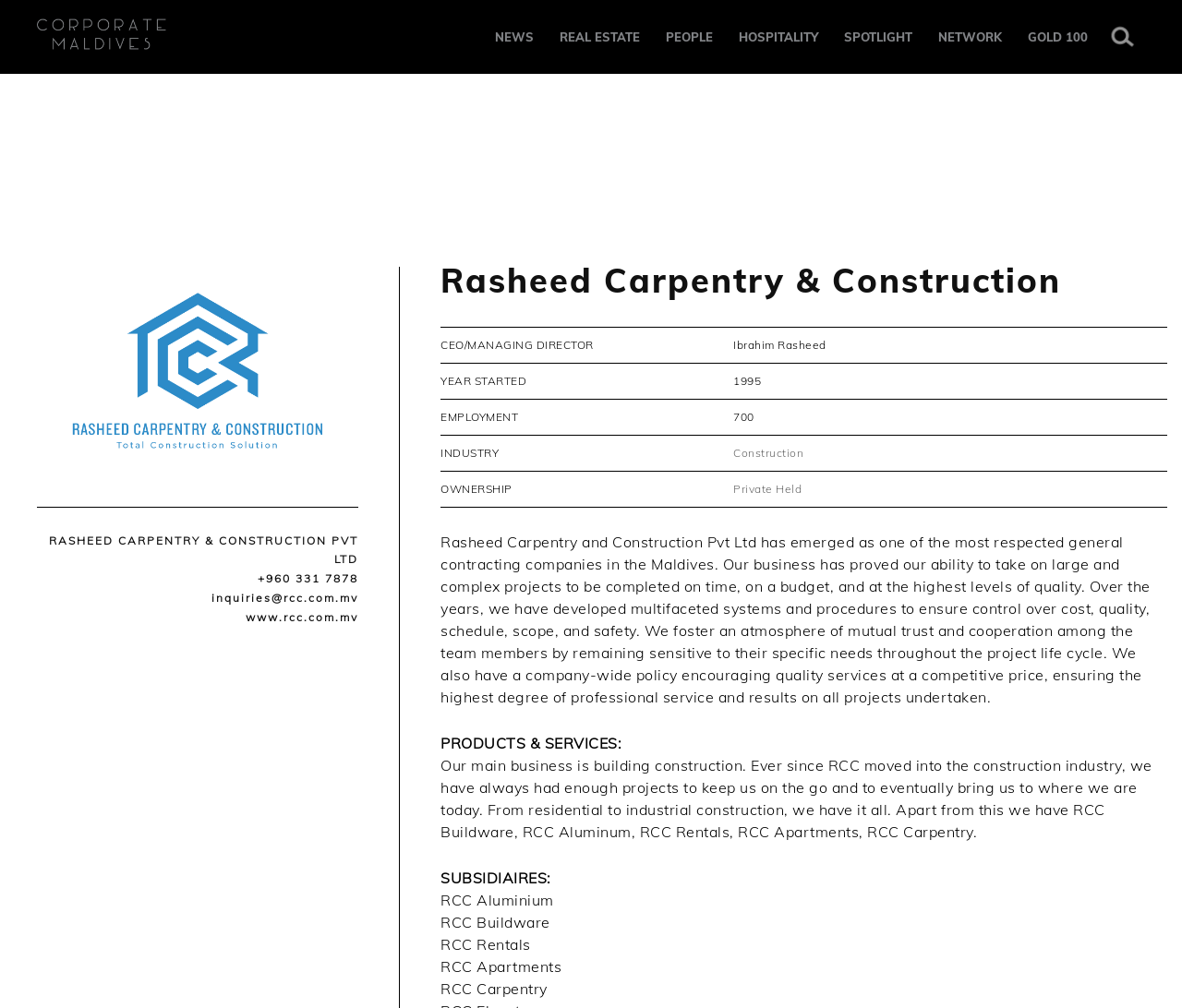Pinpoint the bounding box coordinates of the area that should be clicked to complete the following instruction: "Click on NEWS". The coordinates must be given as four float numbers between 0 and 1, i.e., [left, top, right, bottom].

[0.419, 0.018, 0.452, 0.055]